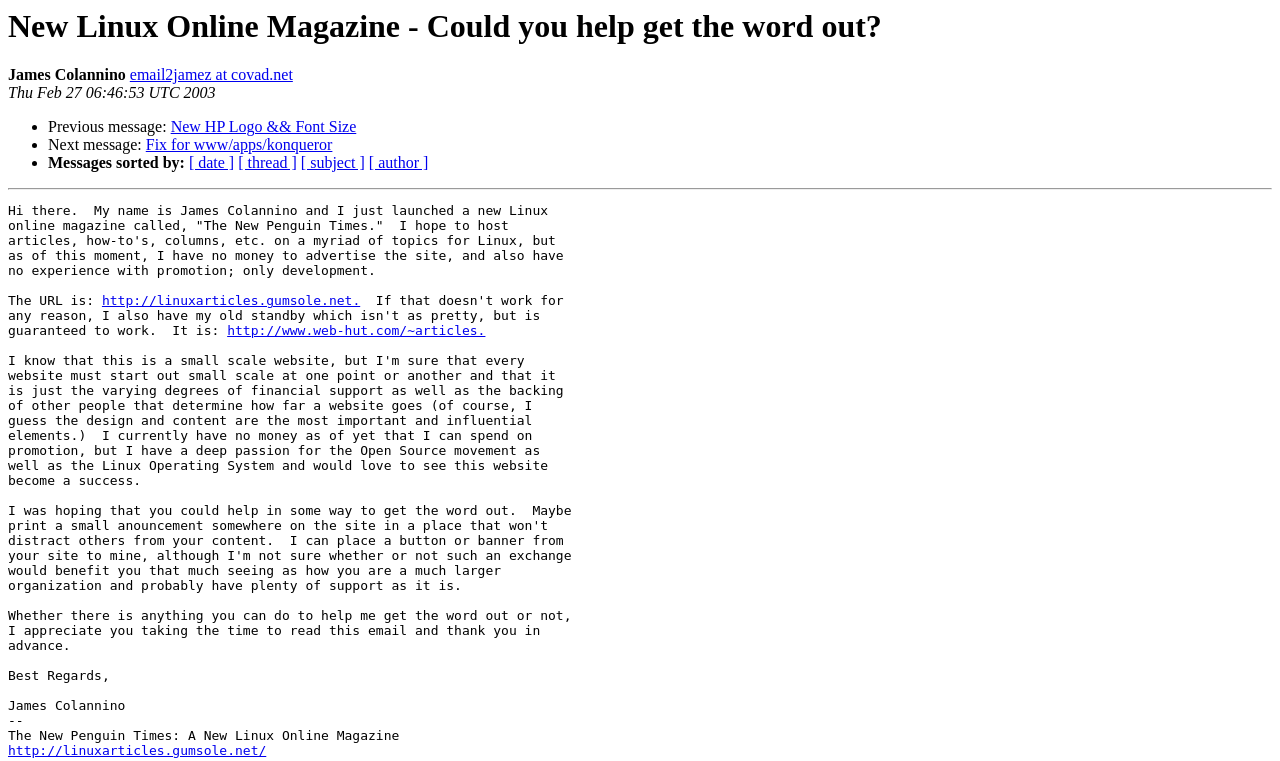Generate a comprehensive description of the webpage.

This webpage is an online magazine focused on Linux, with a personal message from the founder, James Colannino. At the top, there is a heading with the title "New Linux Online Magazine - Could you help get the word out?" followed by the founder's name and email address. Below this, there is a timestamp indicating when the message was posted.

The main content of the page is a message from James Colannino, where he introduces himself and his new online magazine, "The New Penguin Times". He explains that the magazine aims to host articles, how-to guides, columns, and more on various Linux-related topics. However, he is struggling to promote the site due to a lack of funds and experience.

The message is accompanied by three links to the magazine's website, with two of them located in the middle of the page and one at the very bottom. There are also several links to other related topics, such as previous and next messages, and options to sort messages by date, thread, subject, or author. These links are organized in a list format with bullet points, located below the timestamp.